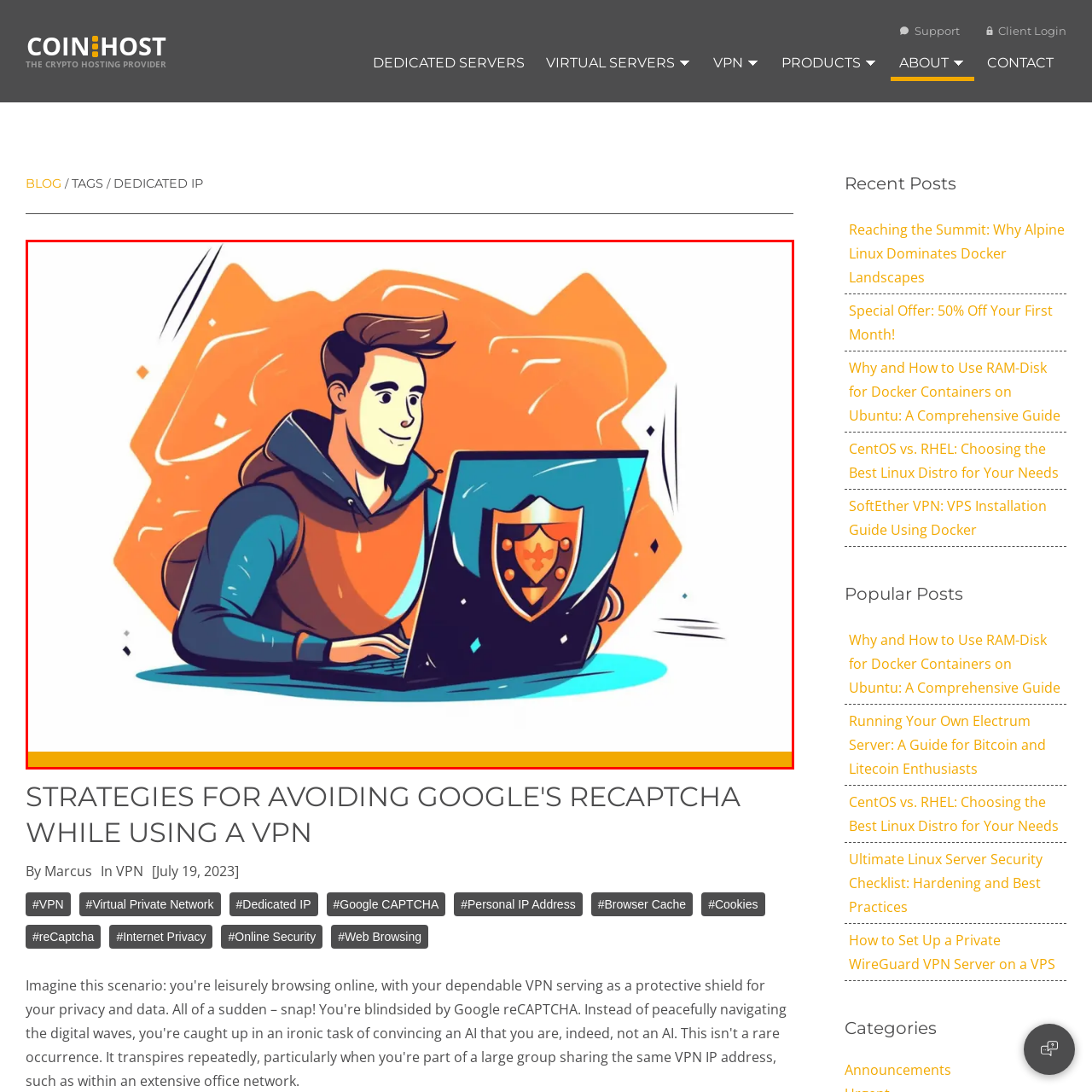Examine the segment of the image contained within the black box and respond comprehensively to the following question, based on the visual content: 
What is the color of the background in the image?

The image features a warm, vibrant orange background that enhances the feeling of a friendly and dynamic environment, making it ideal for a blog post focused on internet privacy, cybersecurity, or VPN strategies.